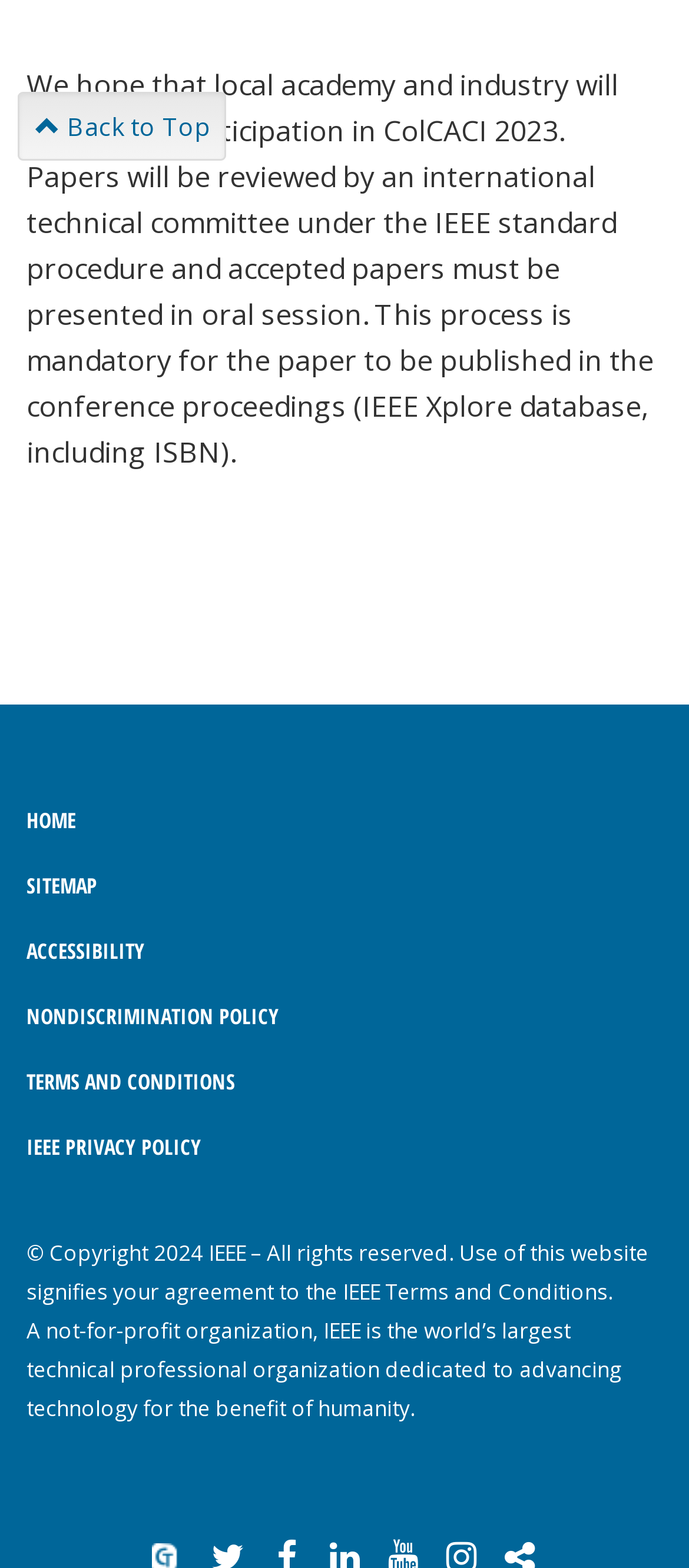What is the year of copyright?
Please interpret the details in the image and answer the question thoroughly.

The StaticText element at the bottom of the page mentions '© Copyright 2024 IEEE – All rights reserved'.